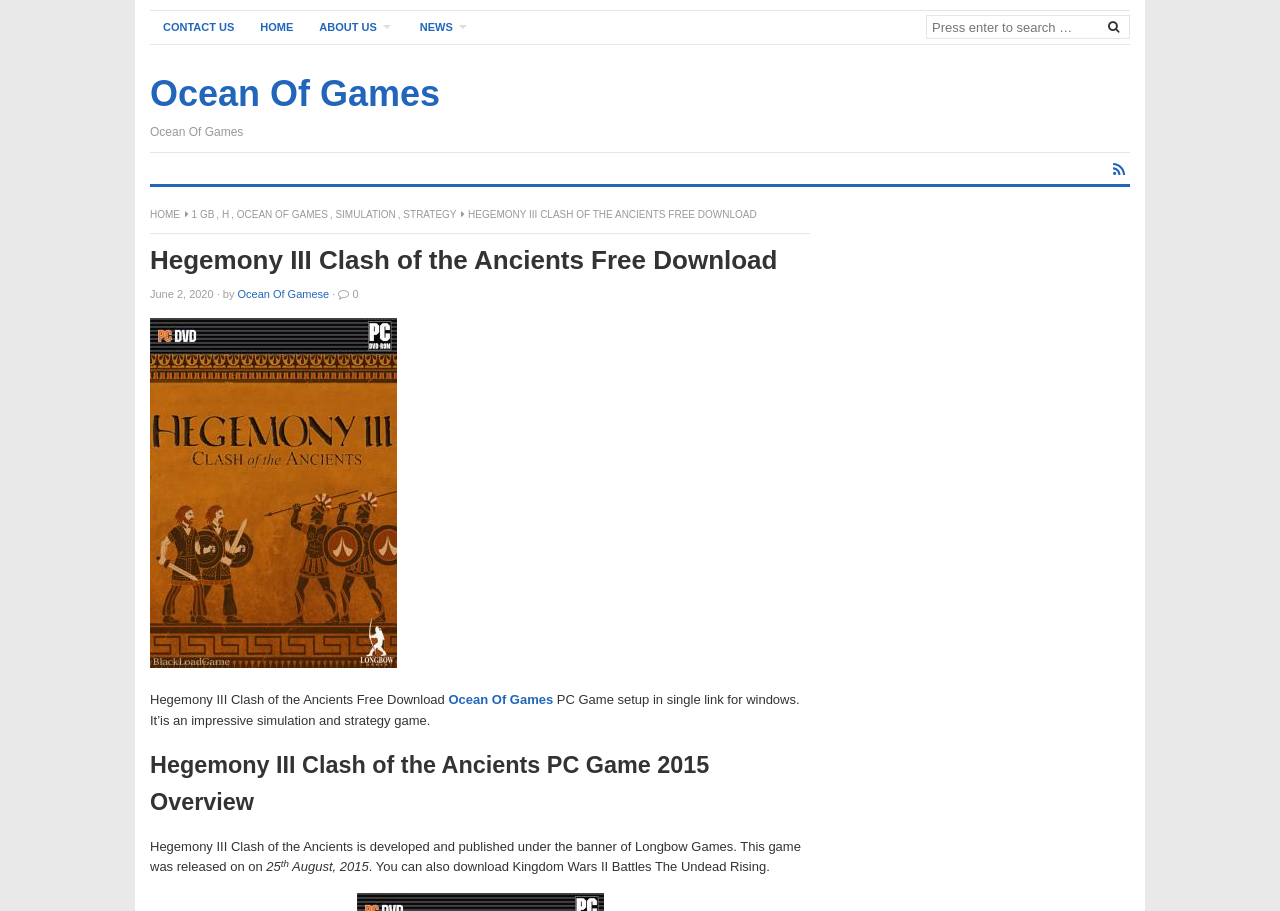Respond to the following question with a brief word or phrase:
What is the name of the developer of the game?

Longbow Games